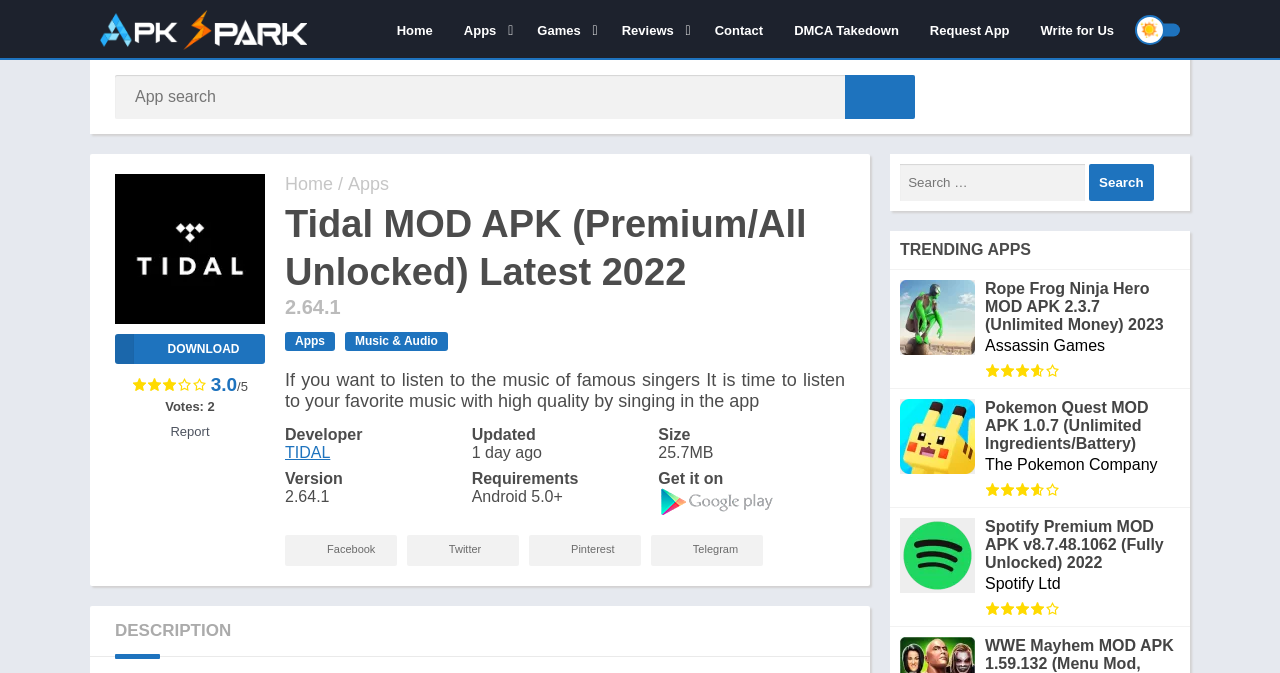Based on the element description: "parent_node: Get it on", identify the UI element and provide its bounding box coordinates. Use four float numbers between 0 and 1, [left, top, right, bottom].

[0.514, 0.744, 0.608, 0.77]